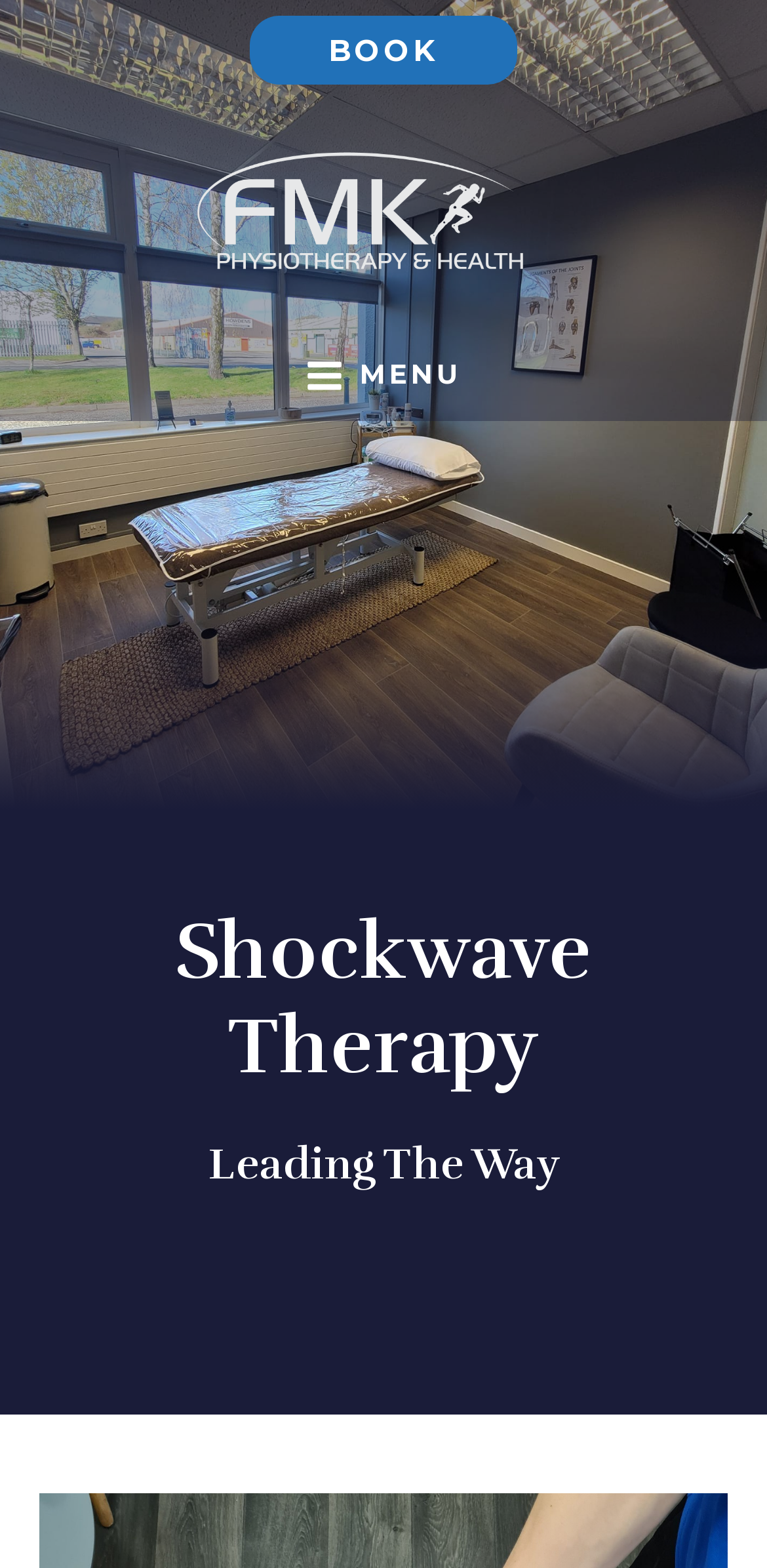Provide a single word or phrase answer to the question: 
What is the text on the top-left link?

BOOK